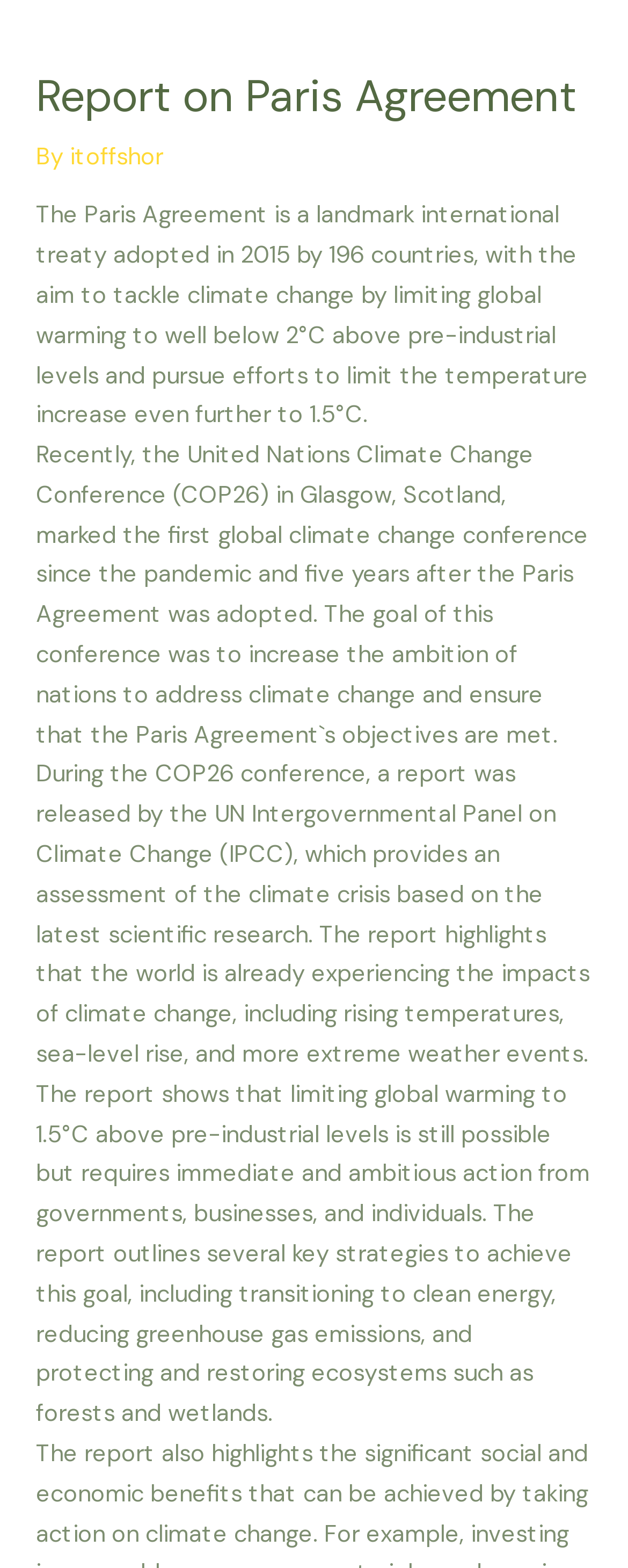What is one of the key strategies to achieve the 1.5°C goal?
Based on the image, answer the question with a single word or brief phrase.

Transitioning to clean energy